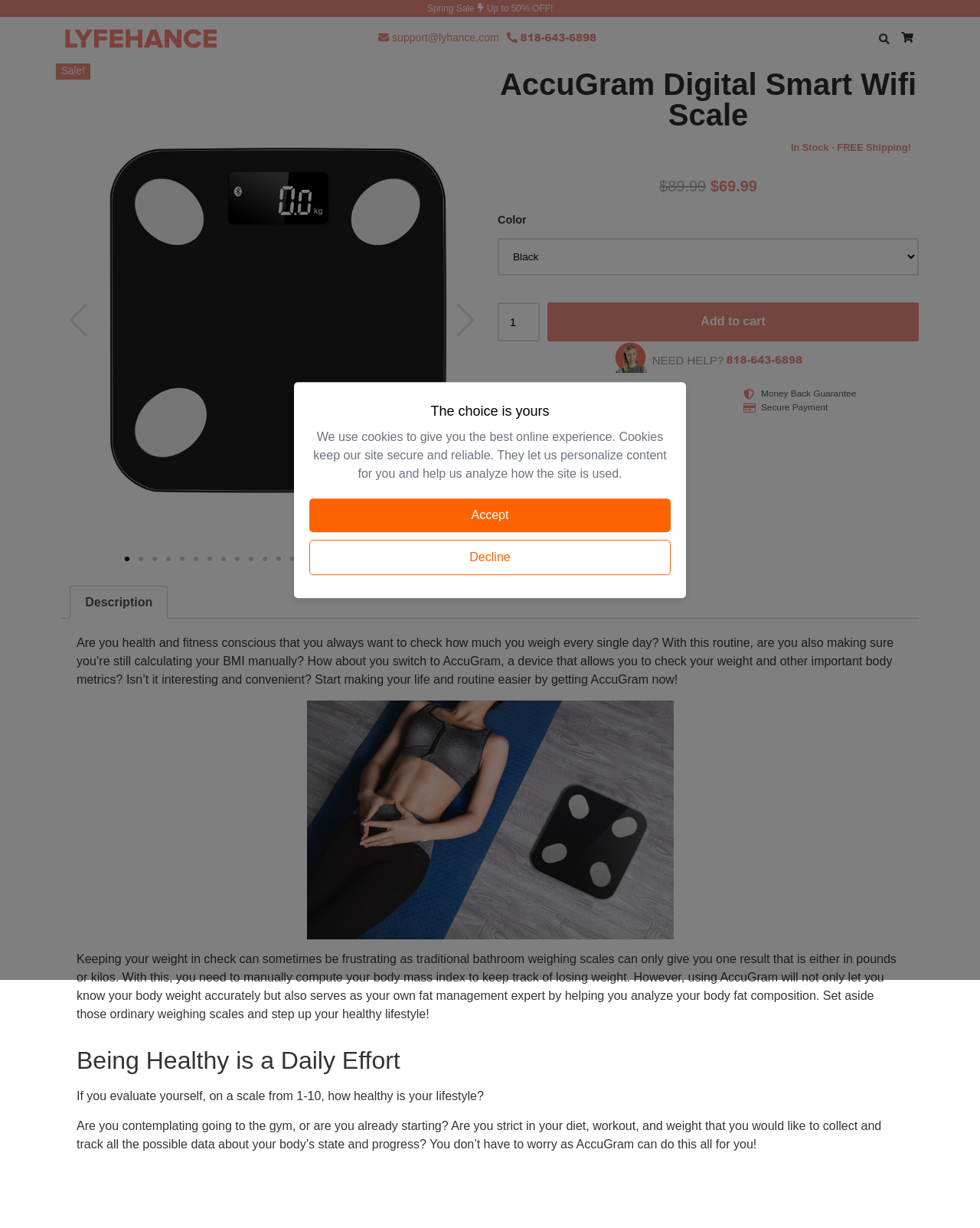What is the name of the product?
Refer to the image and provide a one-word or short phrase answer.

AccuGram Digital Smart Wifi Scale